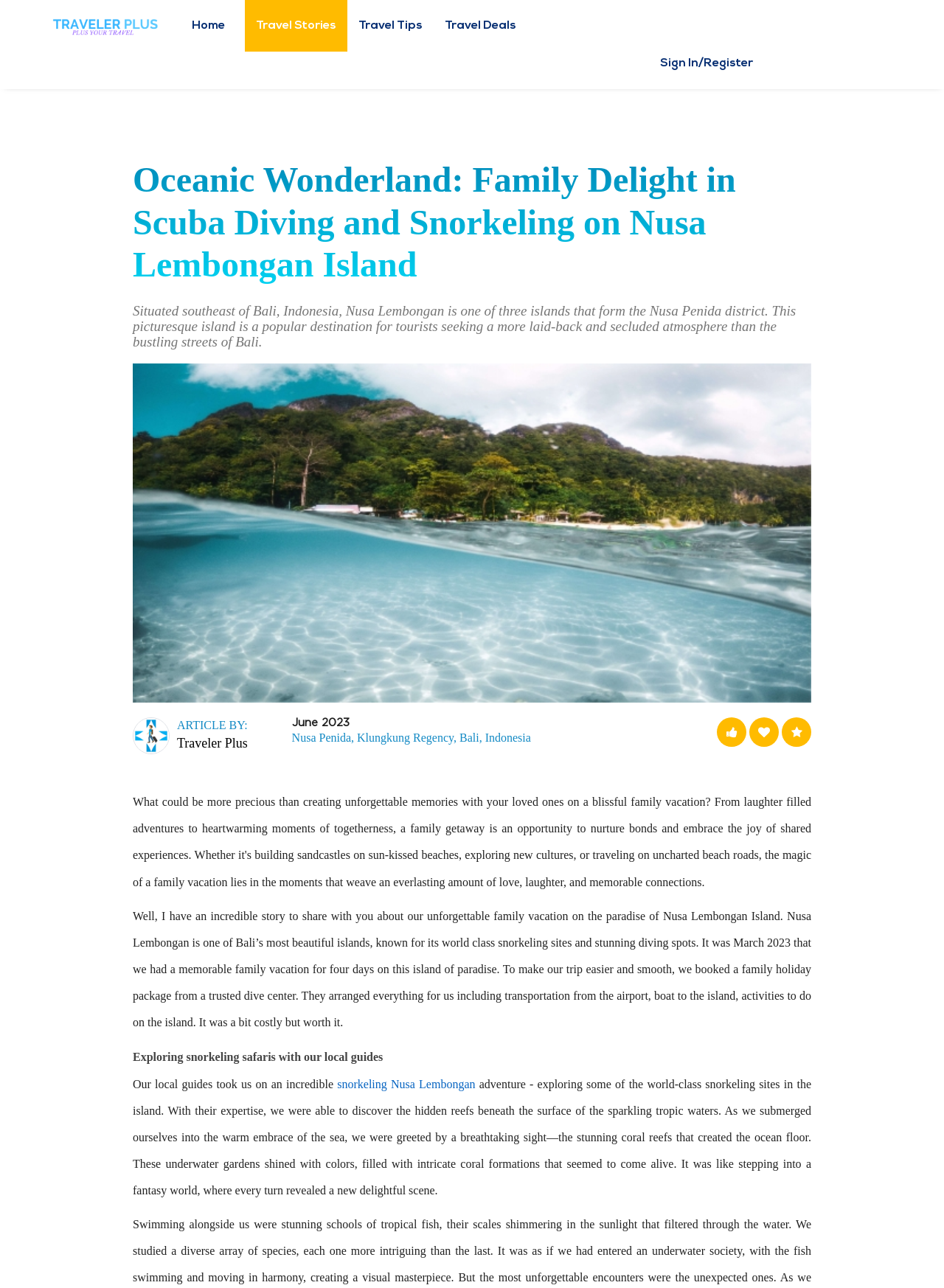Generate a thorough caption detailing the webpage content.

The webpage is about a travel story, specifically a family's delightful experience in scuba diving and snorkeling on Nusa Lembongan Island. At the top, there are several links, including "Sign In/Register", "Home", "Travel Stories", "Travel Tips", and "Travel Deals", which are aligned horizontally. Below these links, there is a large heading that displays the title of the article, "Oceanic Wonderland: Family Delight in Scuba Diving and Snorkeling on Nusa Lembongan Island".

The main content of the webpage is divided into sections. The first section provides an introduction to Nusa Lembongan Island, situated southeast of Bali, Indonesia, and its popularity among tourists. This section includes a large image that takes up most of the width of the page. Below the image, there is a paragraph of text that describes the island's atmosphere and attractions.

The next section is about the author's personal experience on the island. It starts with a heading "June 2023" and includes a link to the location "Nusa Penida, Klungkung Regency, Bali, Indonesia". The author shares their story of a four-day family vacation on the island, including their experience with a trusted dive center that arranged their trip. This section includes several paragraphs of text that describe their activities, including snorkeling safaris with local guides.

Throughout the webpage, there are several images, including a small icon at the top and a few larger images that illustrate the author's experience on the island. There are also several links, including "ARTICLE BY:" and social media links at the bottom. Overall, the webpage is a personal travel story that highlights the beauty and attractions of Nusa Lembongan Island.